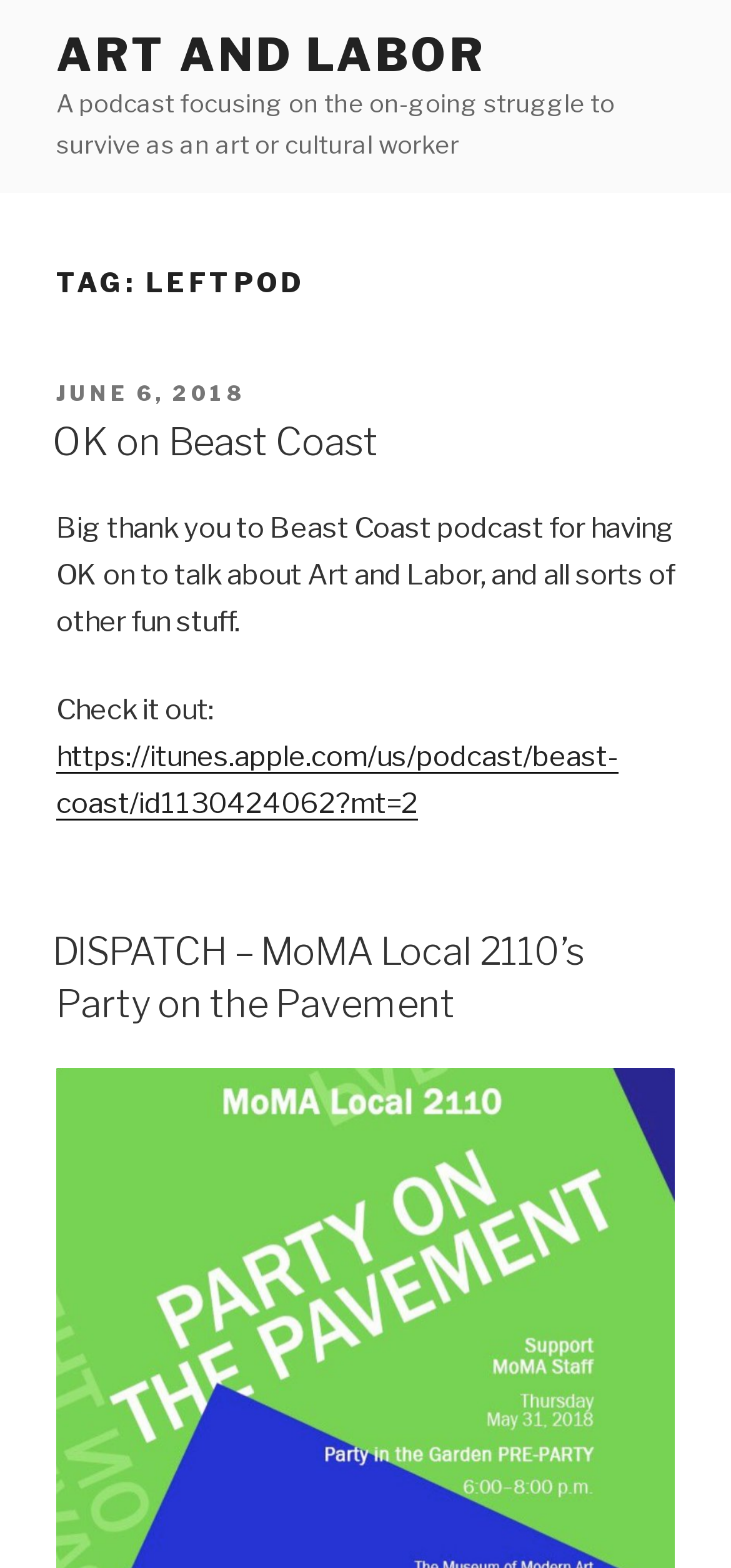Can you give a detailed response to the following question using the information from the image? What is the date of the first article?

The date of the first article is mentioned in the link 'JUNE 6, 2018' which is a child element of the article element.